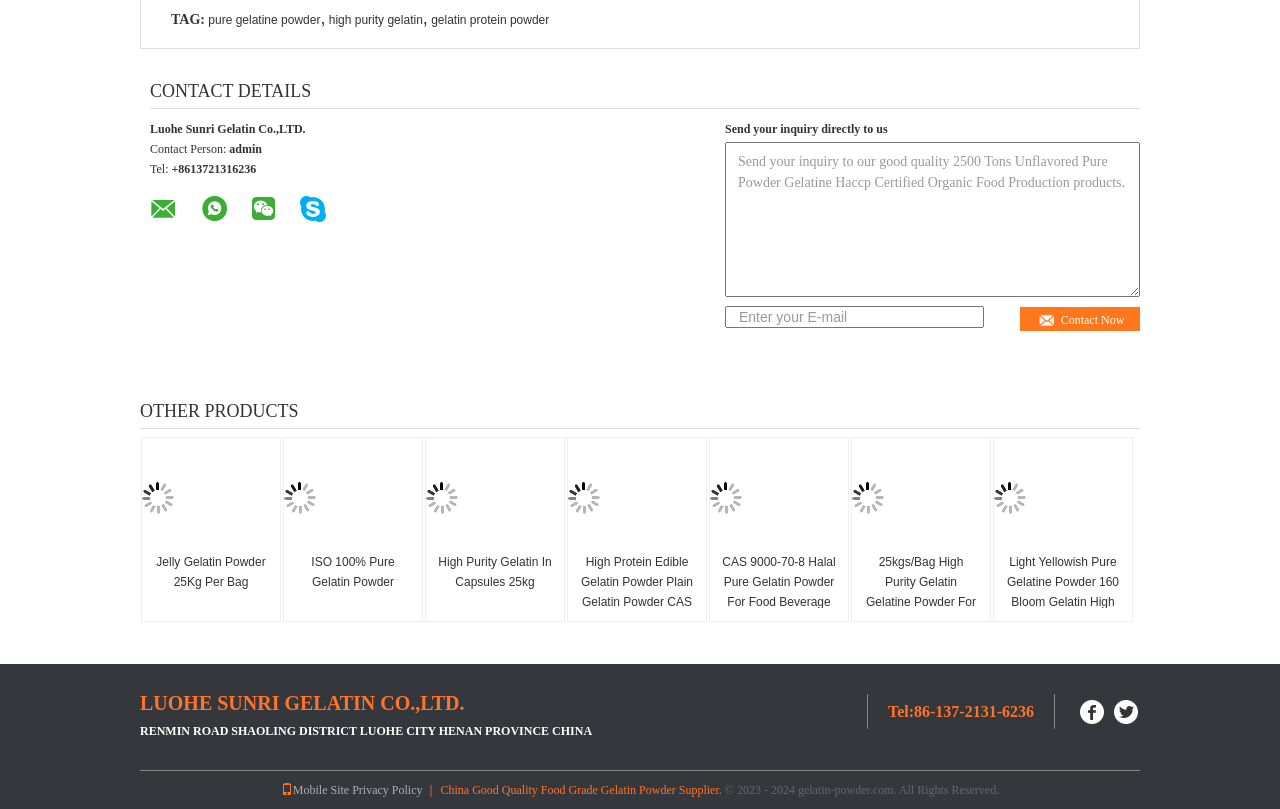Kindly determine the bounding box coordinates of the area that needs to be clicked to fulfill this instruction: "View 'Jelly Gelatin Powder 25Kg Per Bag' product".

[0.111, 0.554, 0.22, 0.677]